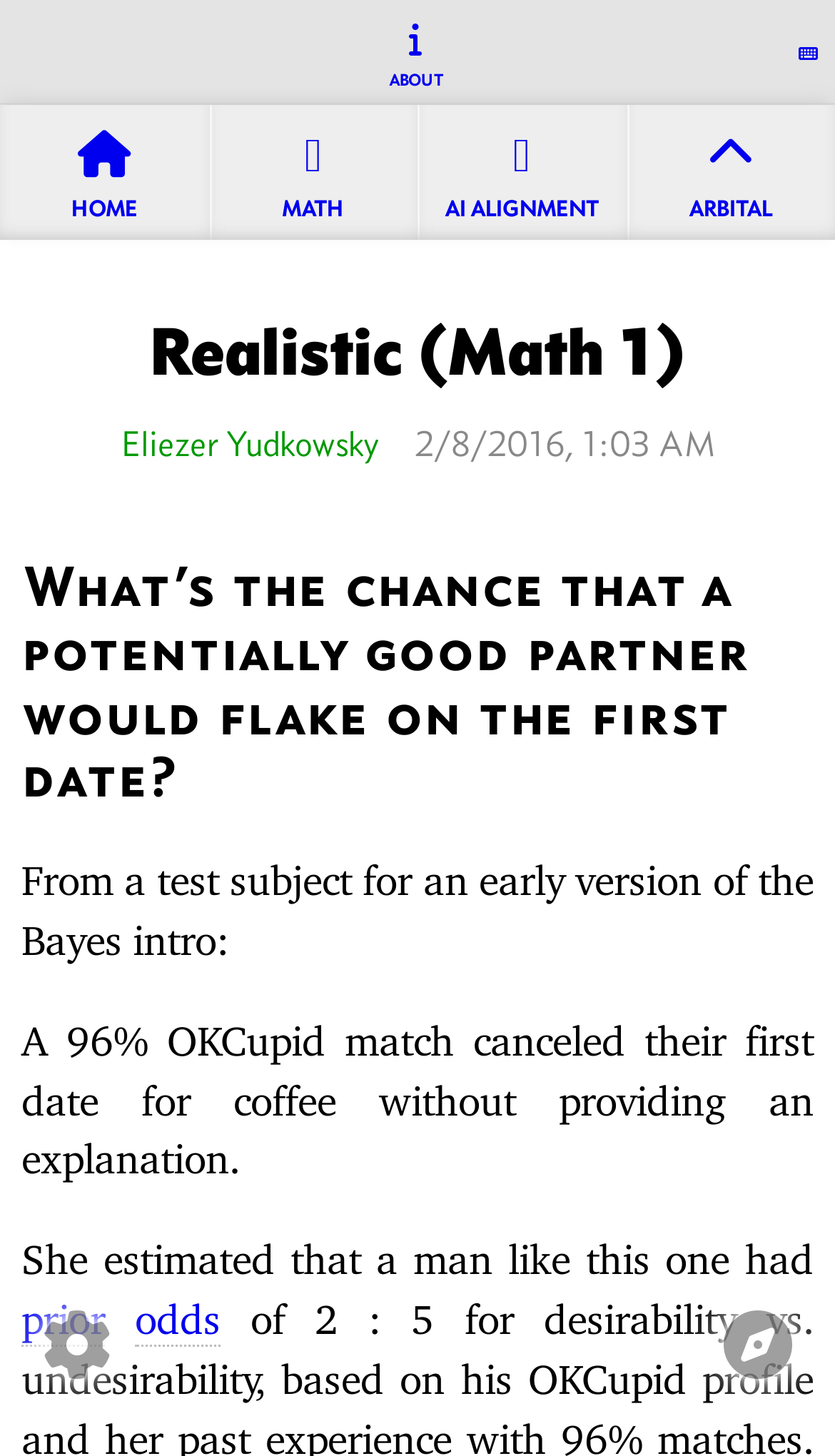What is the topic of the post?
Please provide a comprehensive answer based on the information in the image.

I inferred the topic of the post by reading the heading element with the bounding box coordinates [0.026, 0.382, 0.974, 0.555], which contains the text 'What’s the chance that a potentially good partner would flake on the first date?'. This heading suggests that the post is discussing a real-life example of Bayesian reasoning.